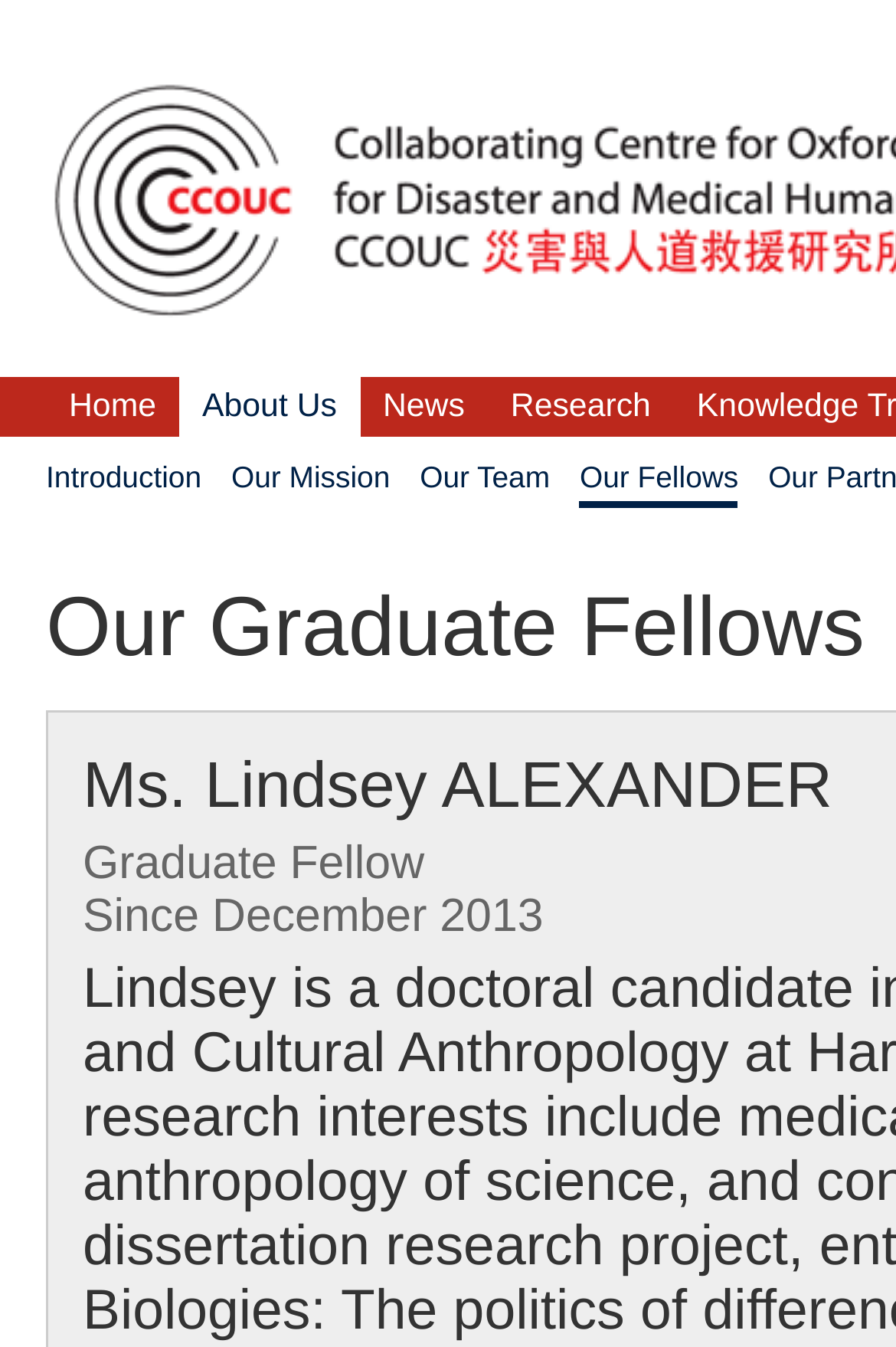What is the last link on the top navigation bar?
Refer to the image and provide a one-word or short phrase answer.

Research